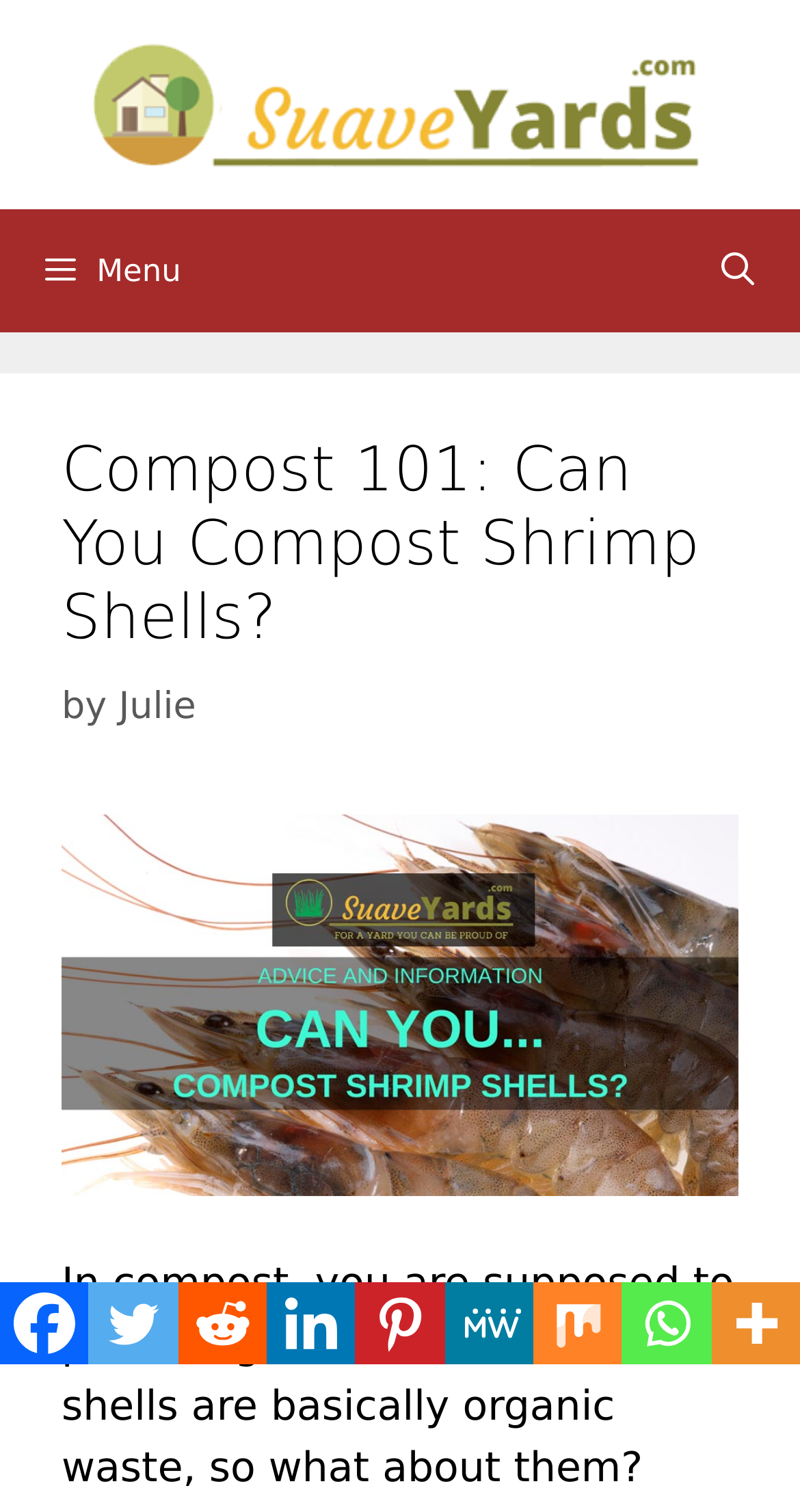Is there a search bar?
Offer a detailed and full explanation in response to the question.

There is a link that says 'Open Search Bar' in the navigation section, which suggests that a search bar can be opened or accessed from this link.